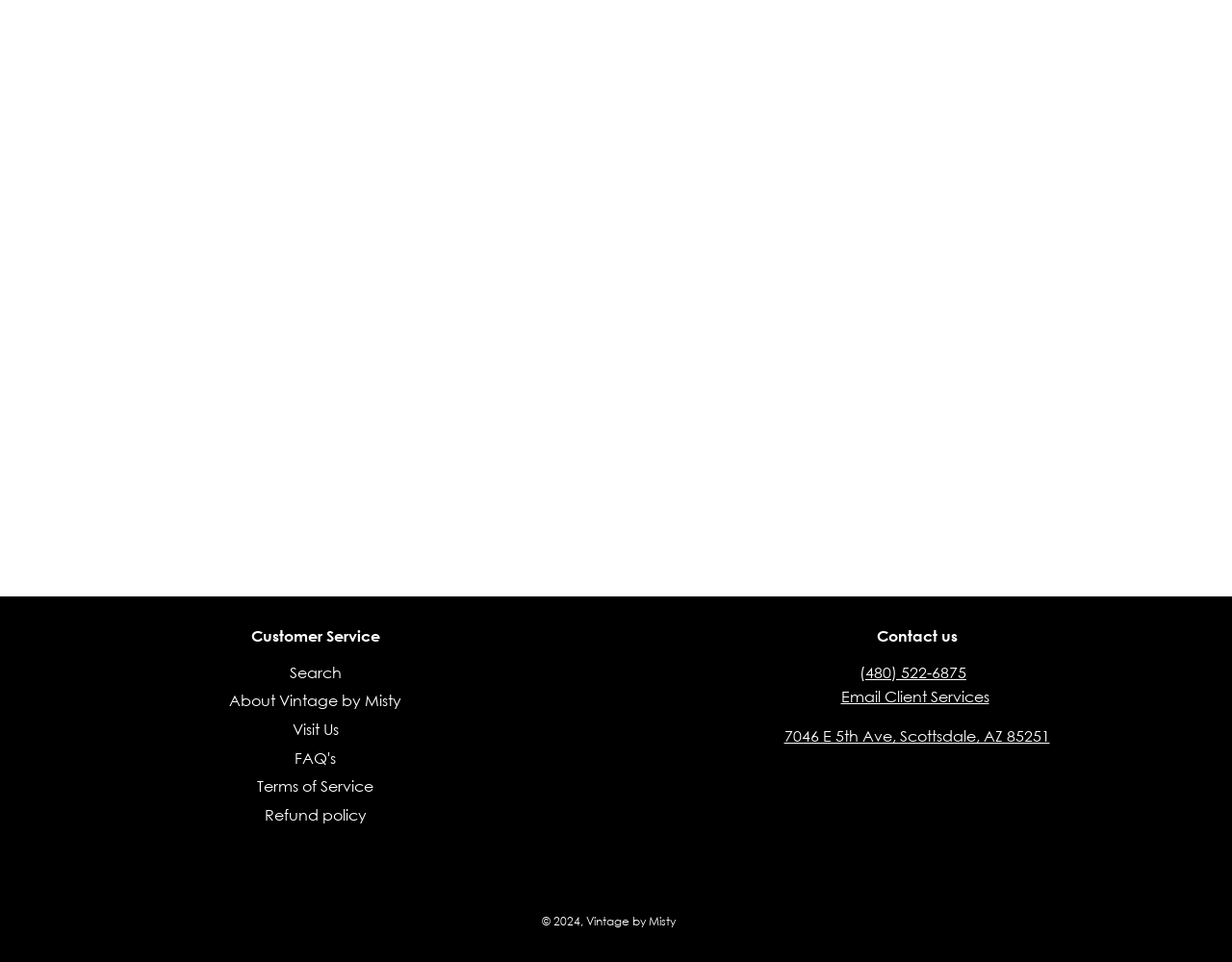Determine the coordinates of the bounding box for the clickable area needed to execute this instruction: "Email client services".

[0.682, 0.714, 0.803, 0.734]